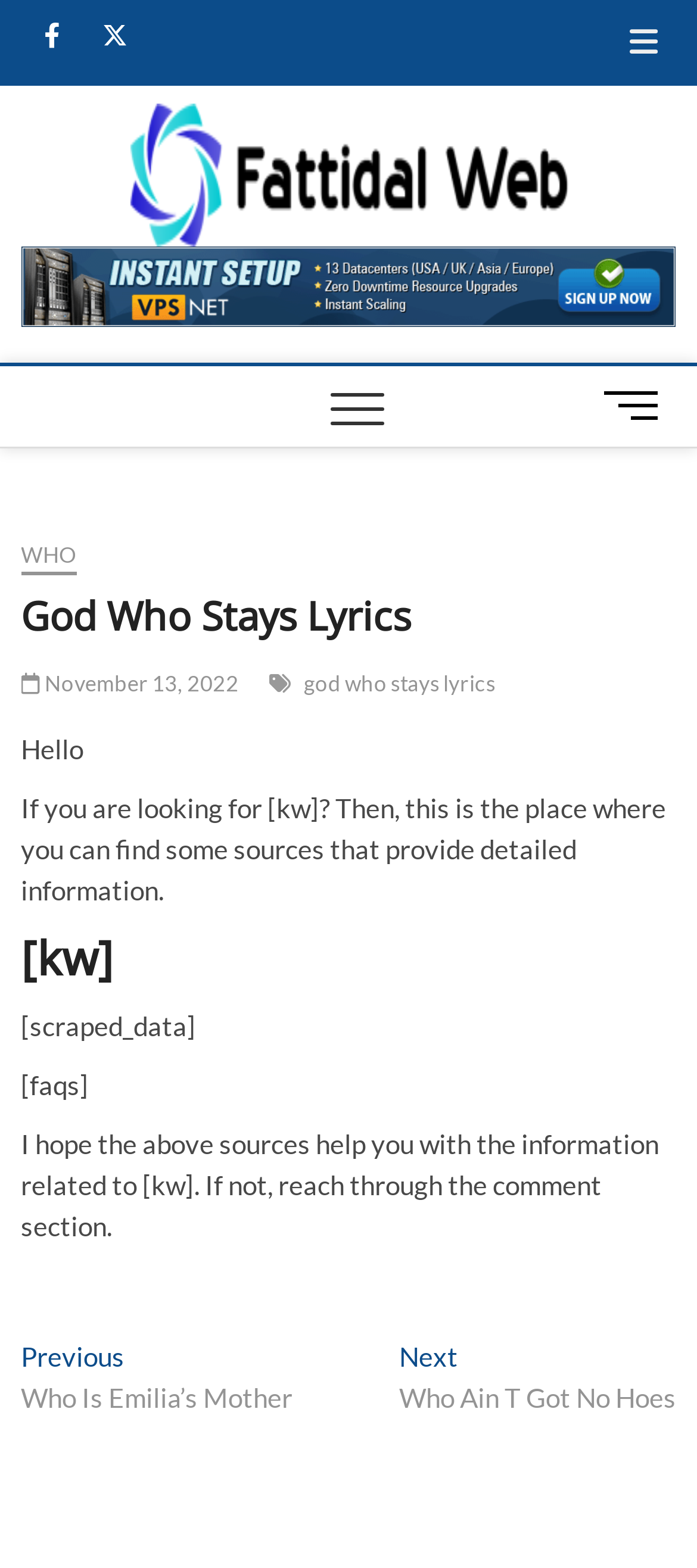Please respond to the question with a concise word or phrase:
What is the name of the website?

Fat Tidal Web